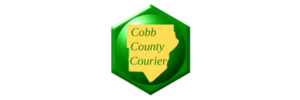Analyze the image and provide a detailed answer to the question: What does the logo symbolize?

The logo of the Cobb County Courier symbolizes the publication's commitment to providing news and information relevant to the Cobb County community, emphasizing its focus on local stories and coverage.